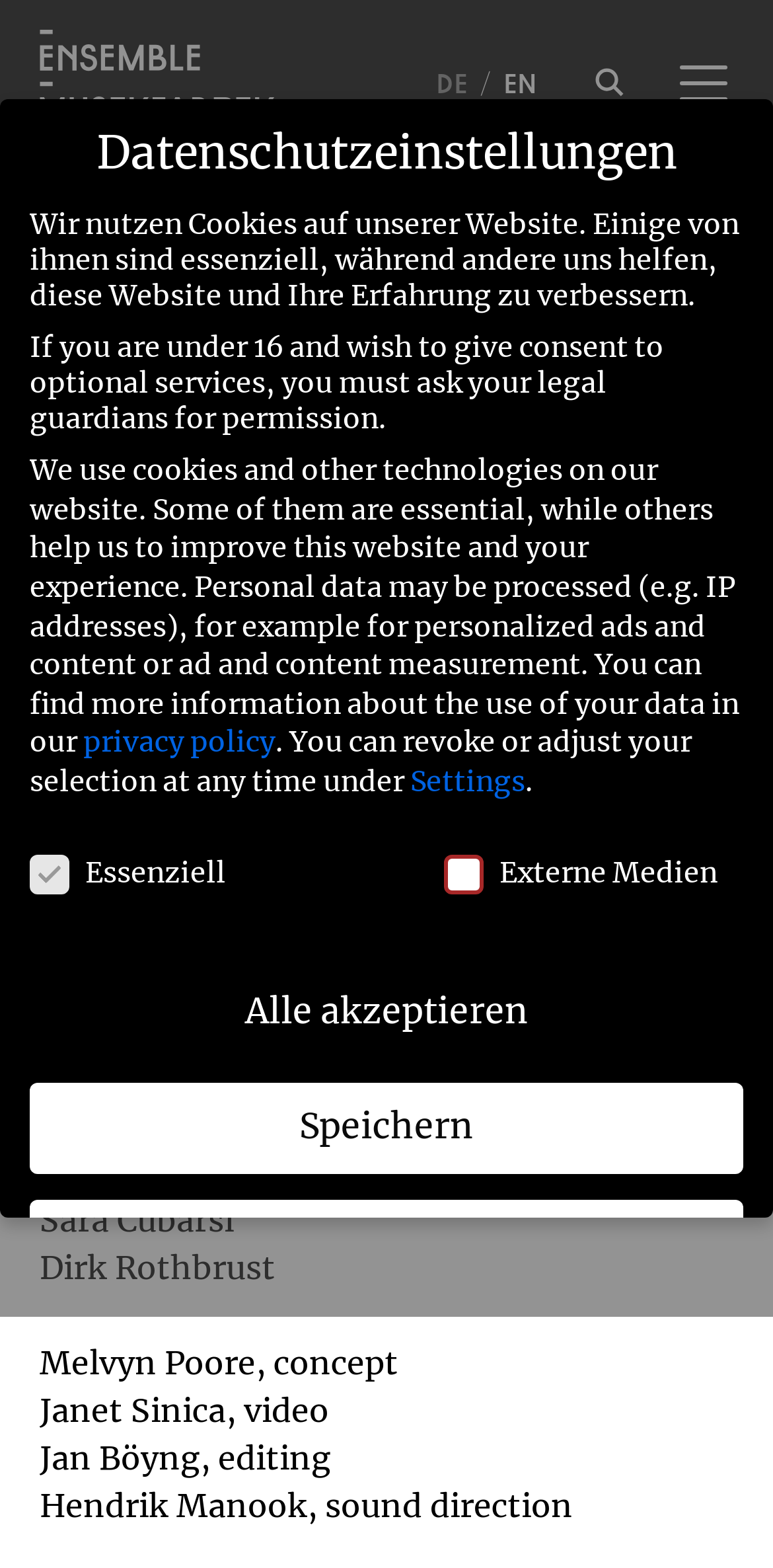From the webpage screenshot, predict the bounding box of the UI element that matches this description: "Mehr erfahren".

[0.372, 0.384, 0.628, 0.407]